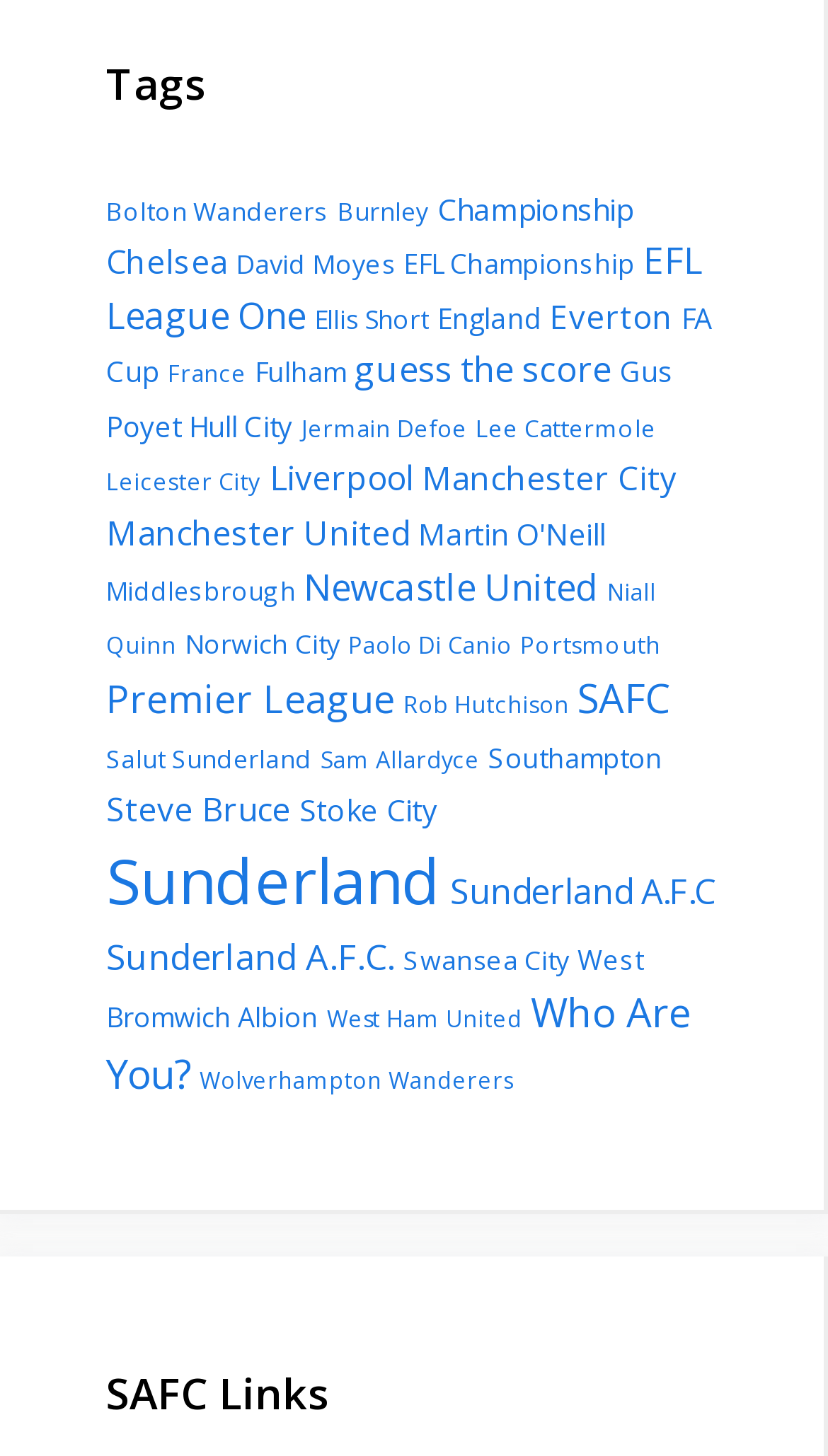Determine the bounding box coordinates of the clickable area required to perform the following instruction: "Explore FA Cup news". The coordinates should be represented as four float numbers between 0 and 1: [left, top, right, bottom].

[0.128, 0.205, 0.859, 0.269]